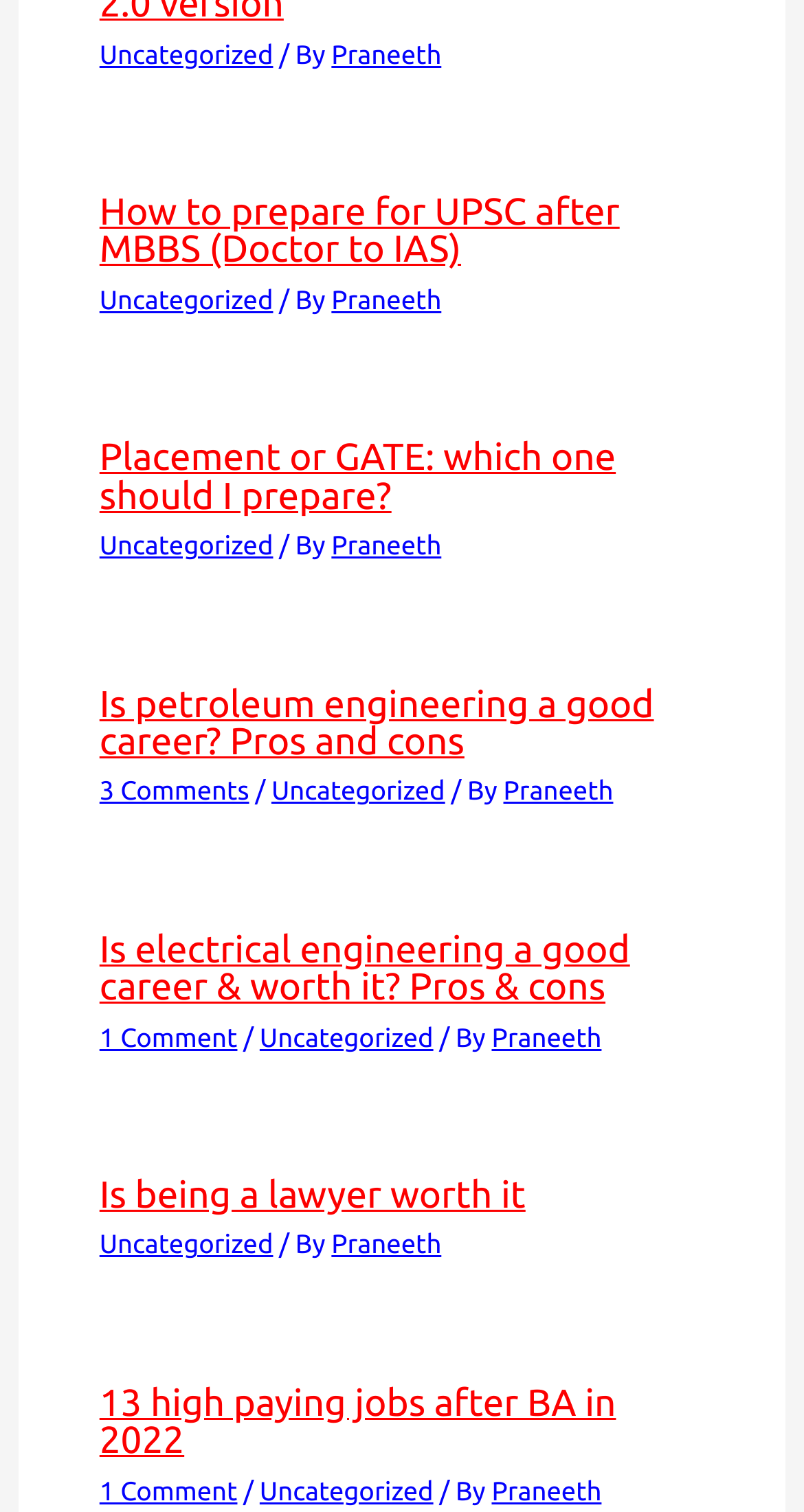Identify the bounding box coordinates for the UI element that matches this description: "1 Comment".

[0.124, 0.677, 0.295, 0.696]